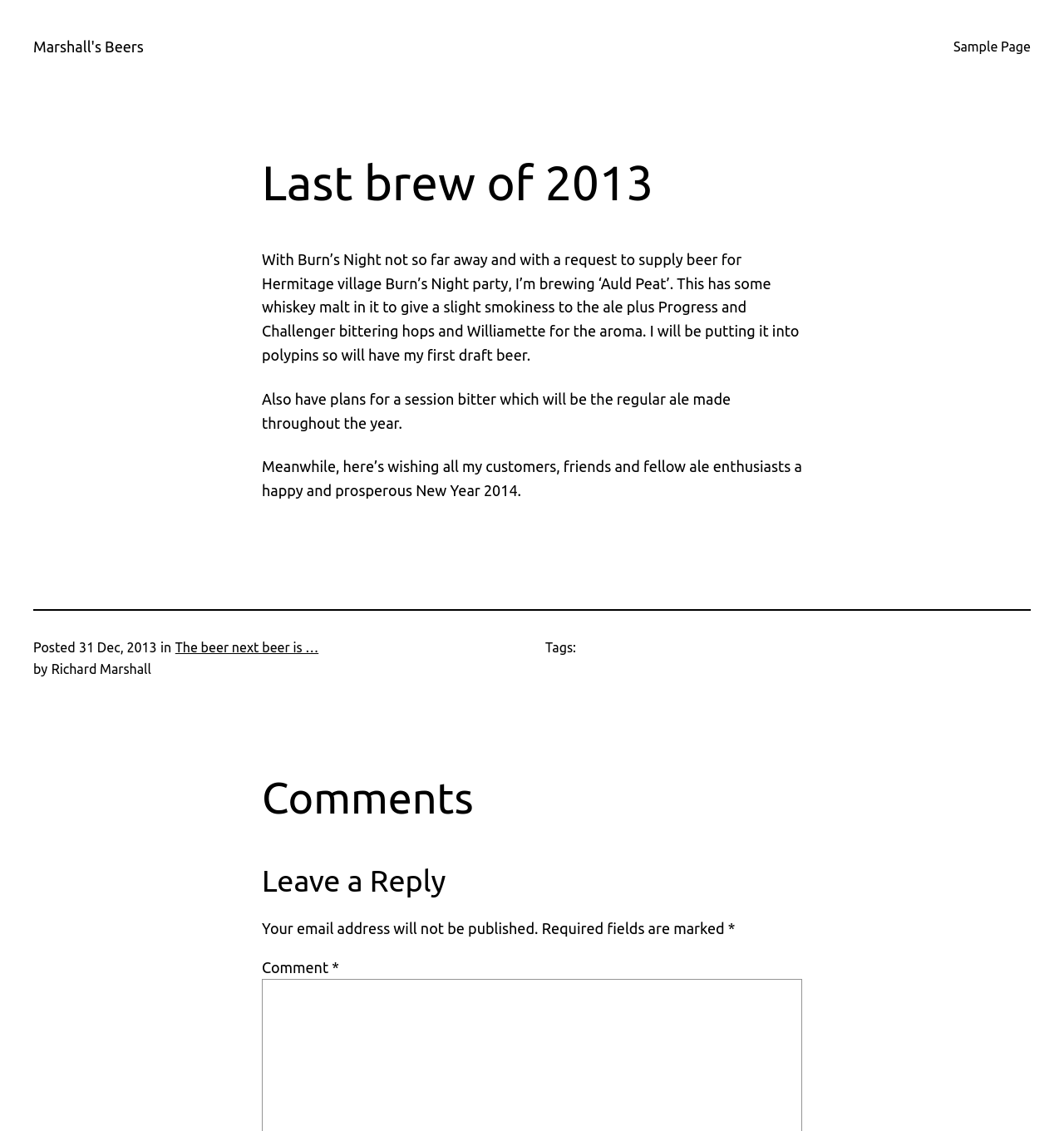Identify the bounding box coordinates for the UI element described as: "Sample Page".

[0.896, 0.032, 0.969, 0.051]